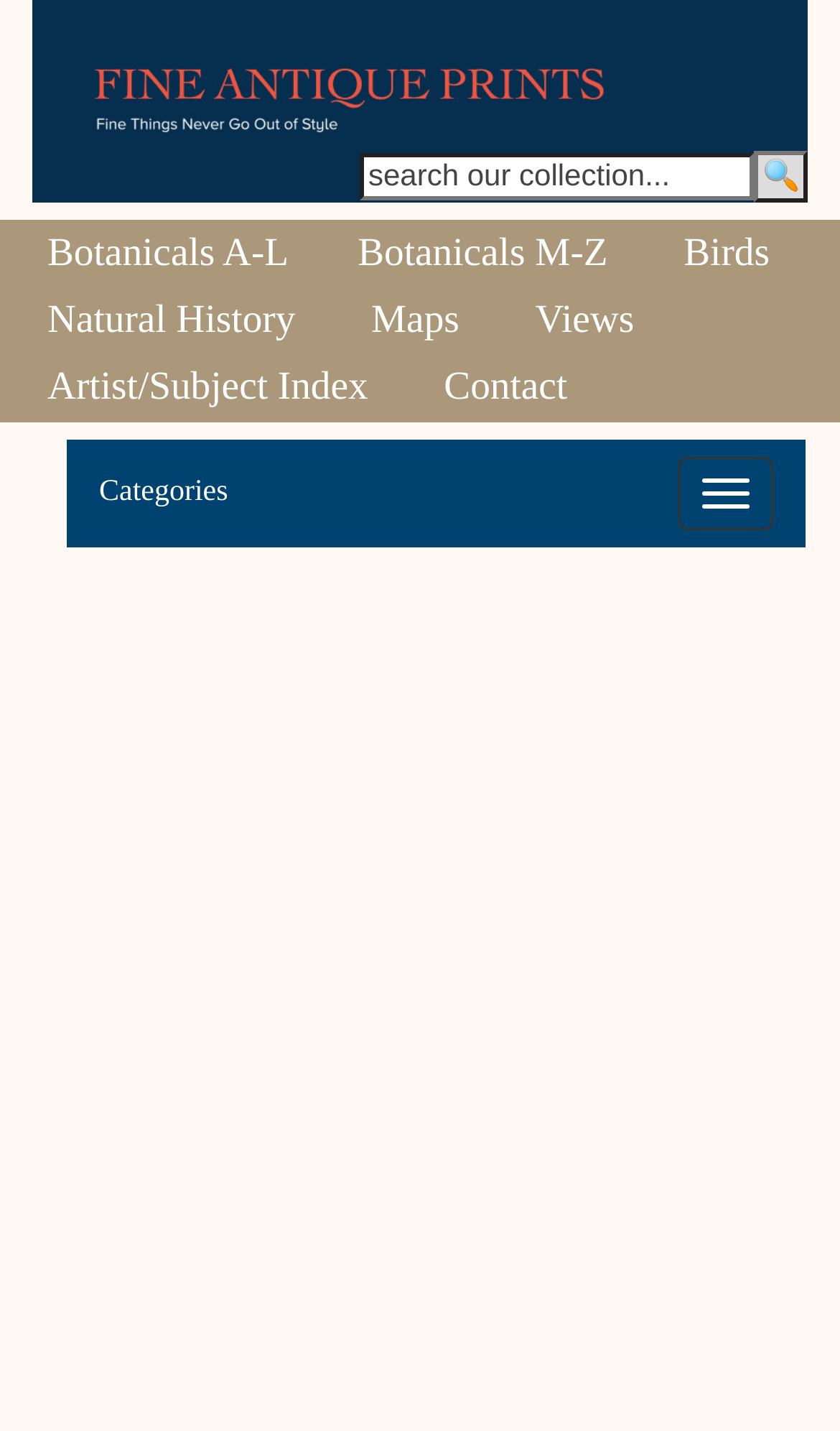Using the description: "Main Menu", determine the UI element's bounding box coordinates. Ensure the coordinates are in the format of four float numbers between 0 and 1, i.e., [left, top, right, bottom].

None